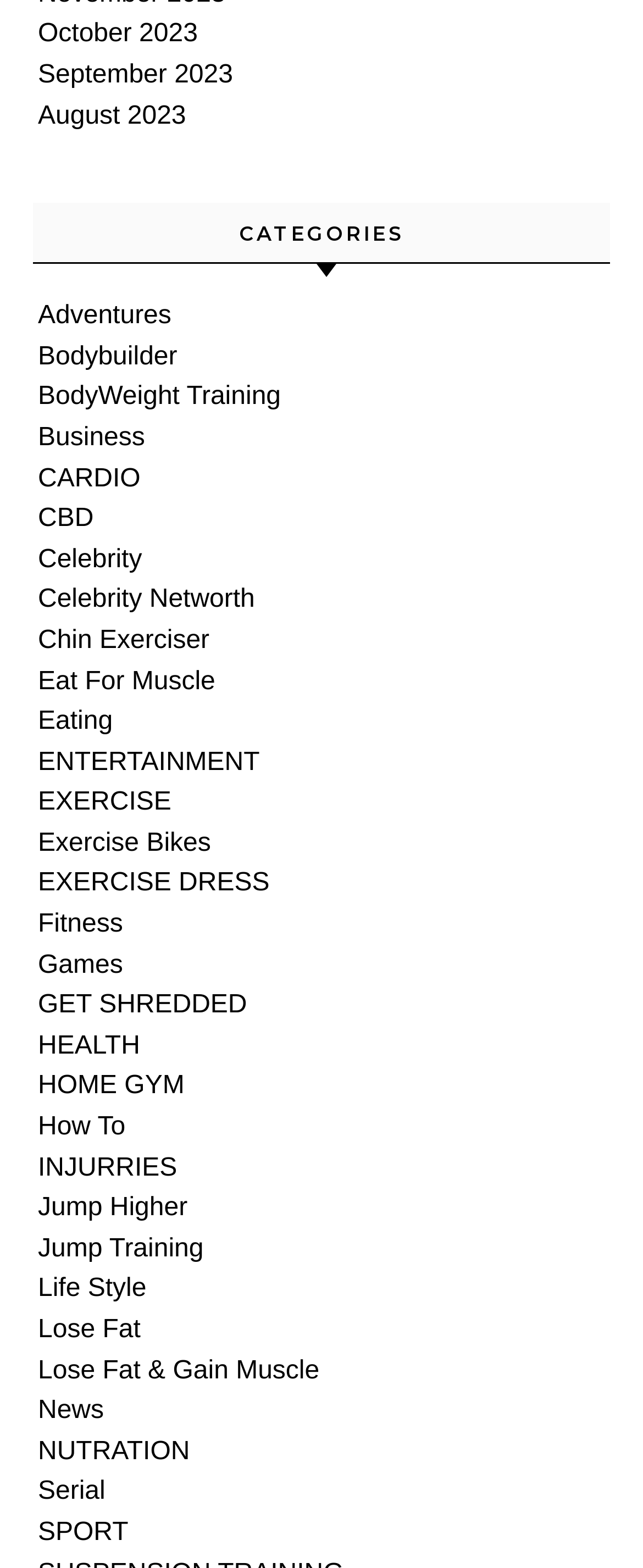Answer this question using a single word or a brief phrase:
Are there any categories related to fitness?

Yes